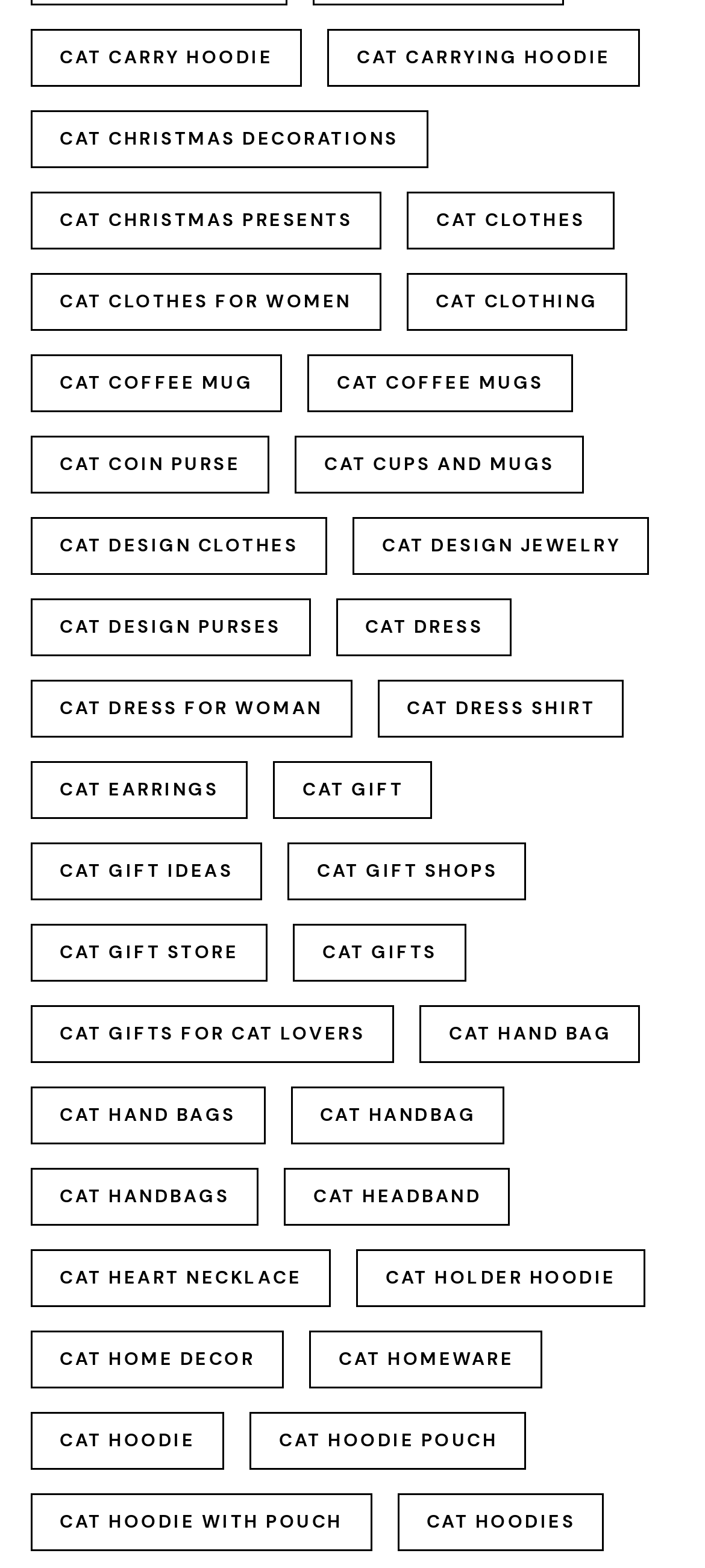Could you please study the image and provide a detailed answer to the question:
Are there any cat-themed clothing items for women?

Upon examining the links, I found 'CAT CLOTHES FOR WOMEN' and 'CAT DRESS FOR WOMAN', which suggest that there are cat-themed clothing items specifically designed for women.